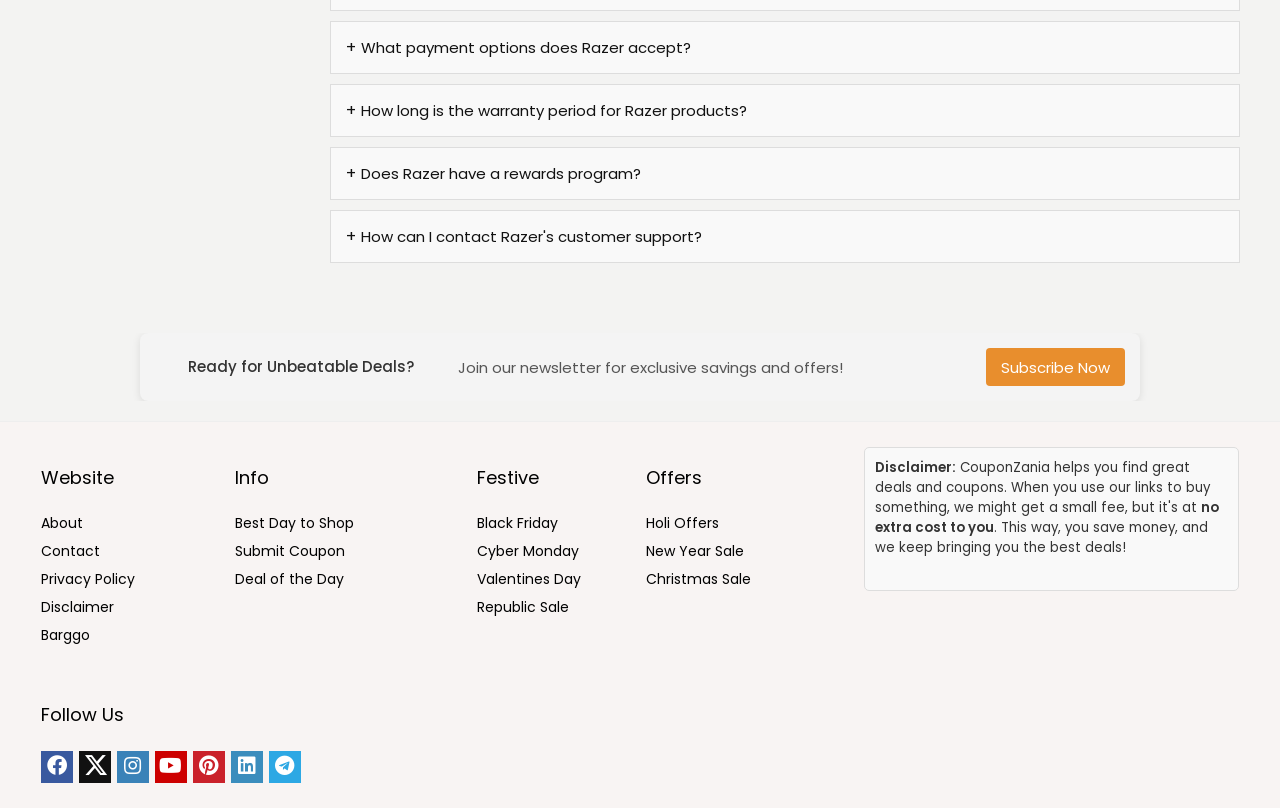Give a one-word or one-phrase response to the question:
What is the first question about Razer?

Payment options